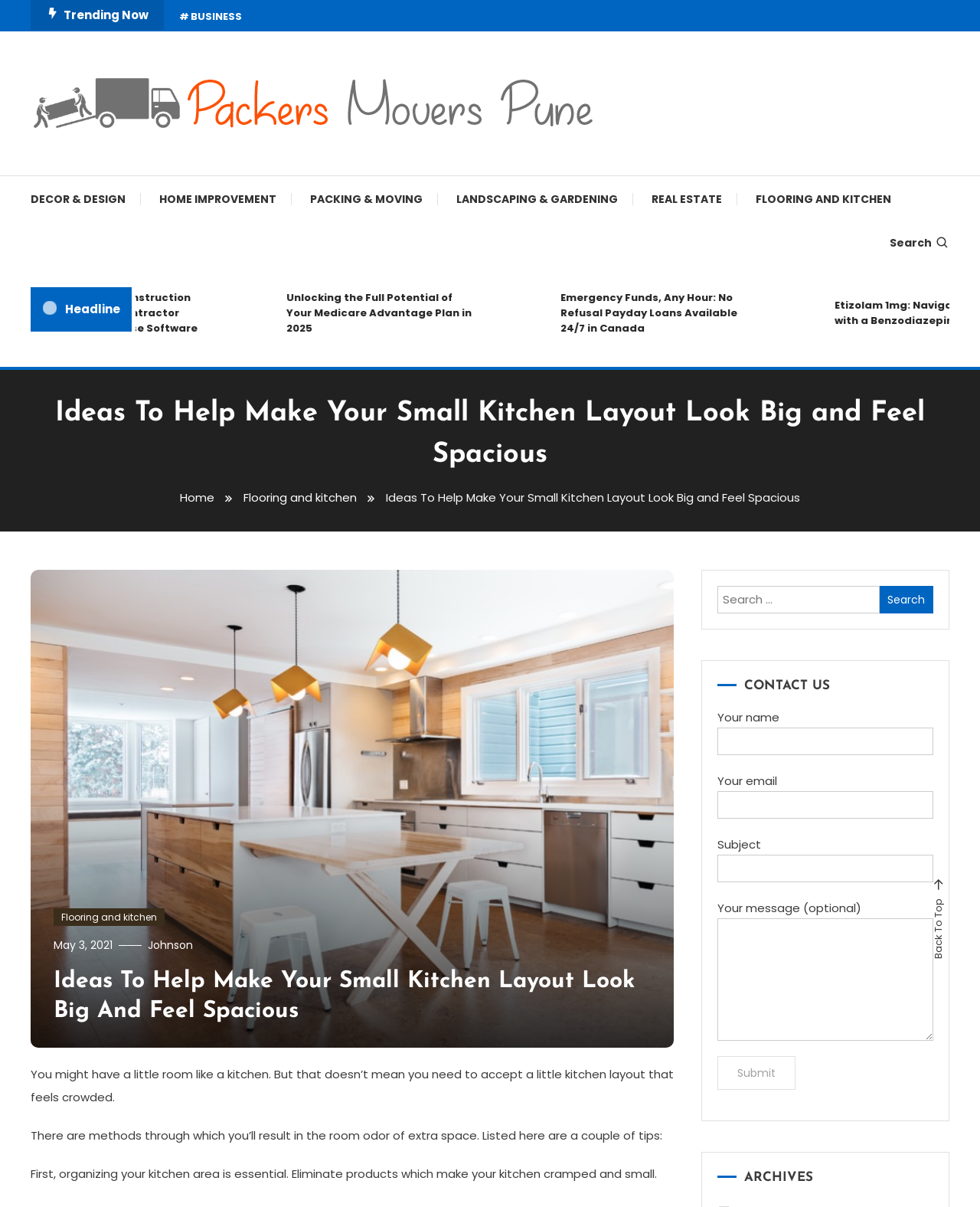Extract the text of the main heading from the webpage.

Ideas To Help Make Your Small Kitchen Layout Look Big and Feel Spacious